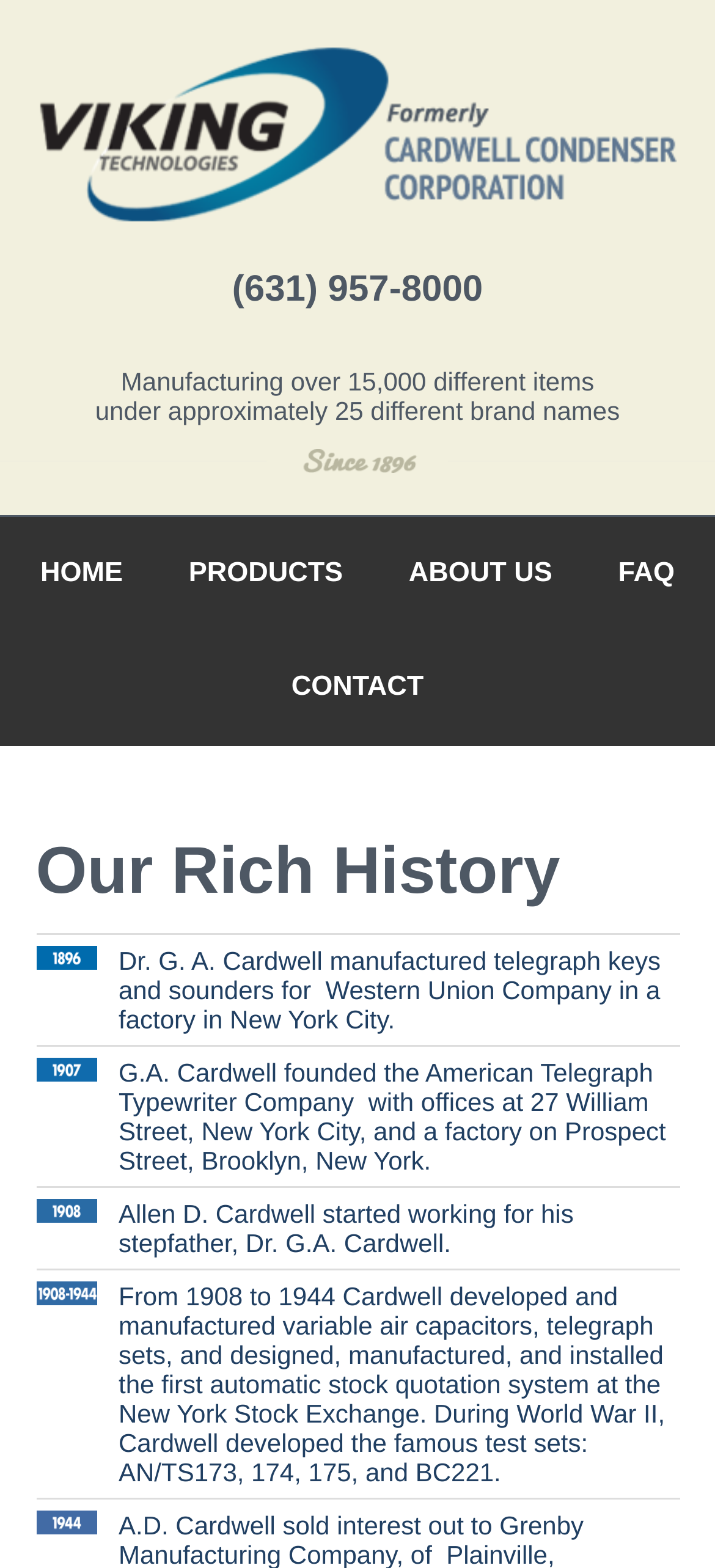Use a single word or phrase to answer this question: 
What is the phone number of Cardwell Condenser?

(631) 957-8000